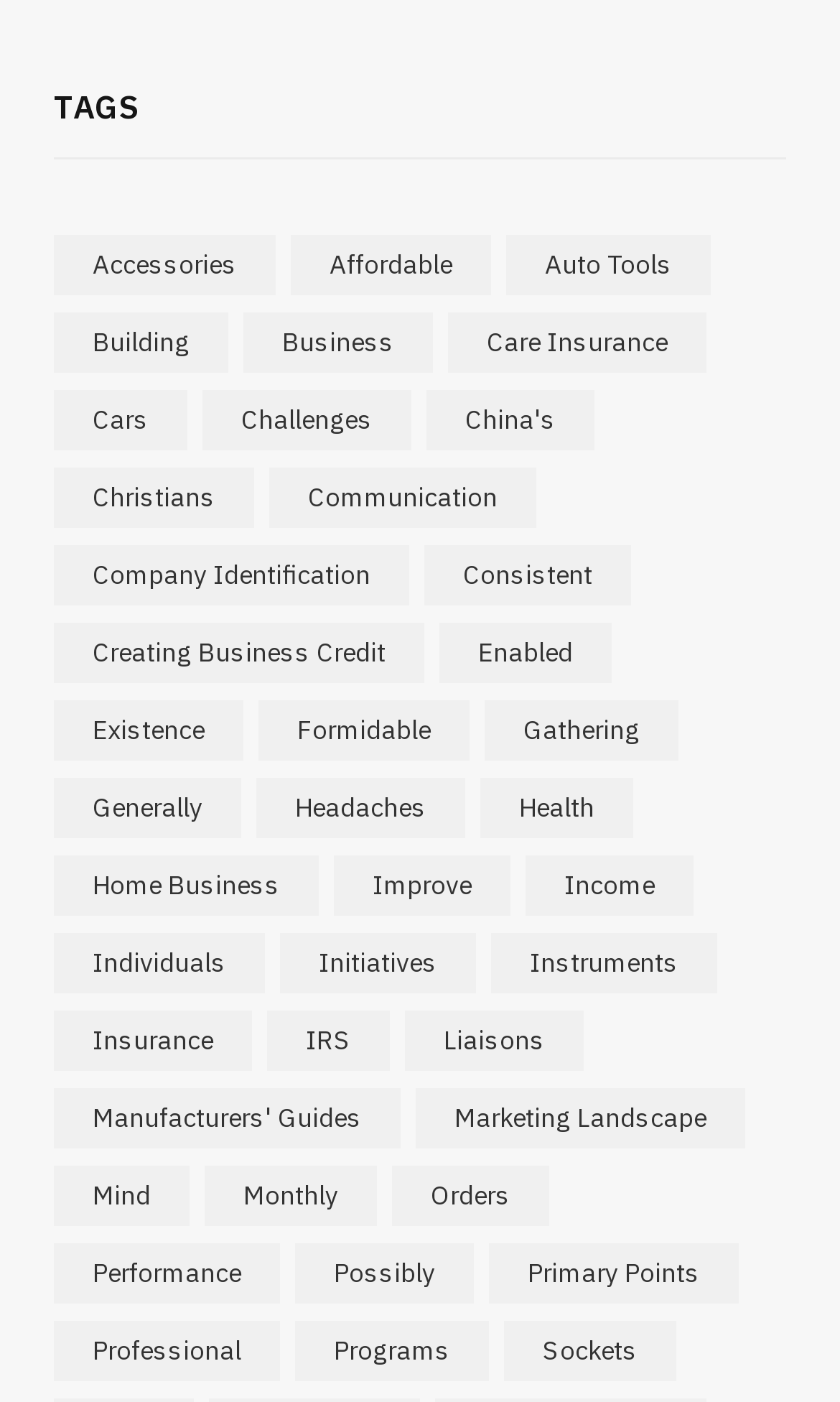Show the bounding box coordinates of the element that should be clicked to complete the task: "View business items".

[0.29, 0.222, 0.515, 0.265]